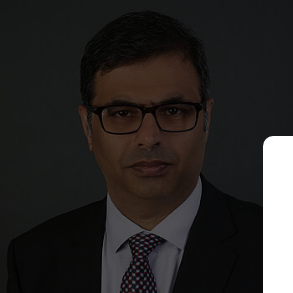Answer the following in one word or a short phrase: 
What is Ruchir's position at Infosys?

Executive Vice President